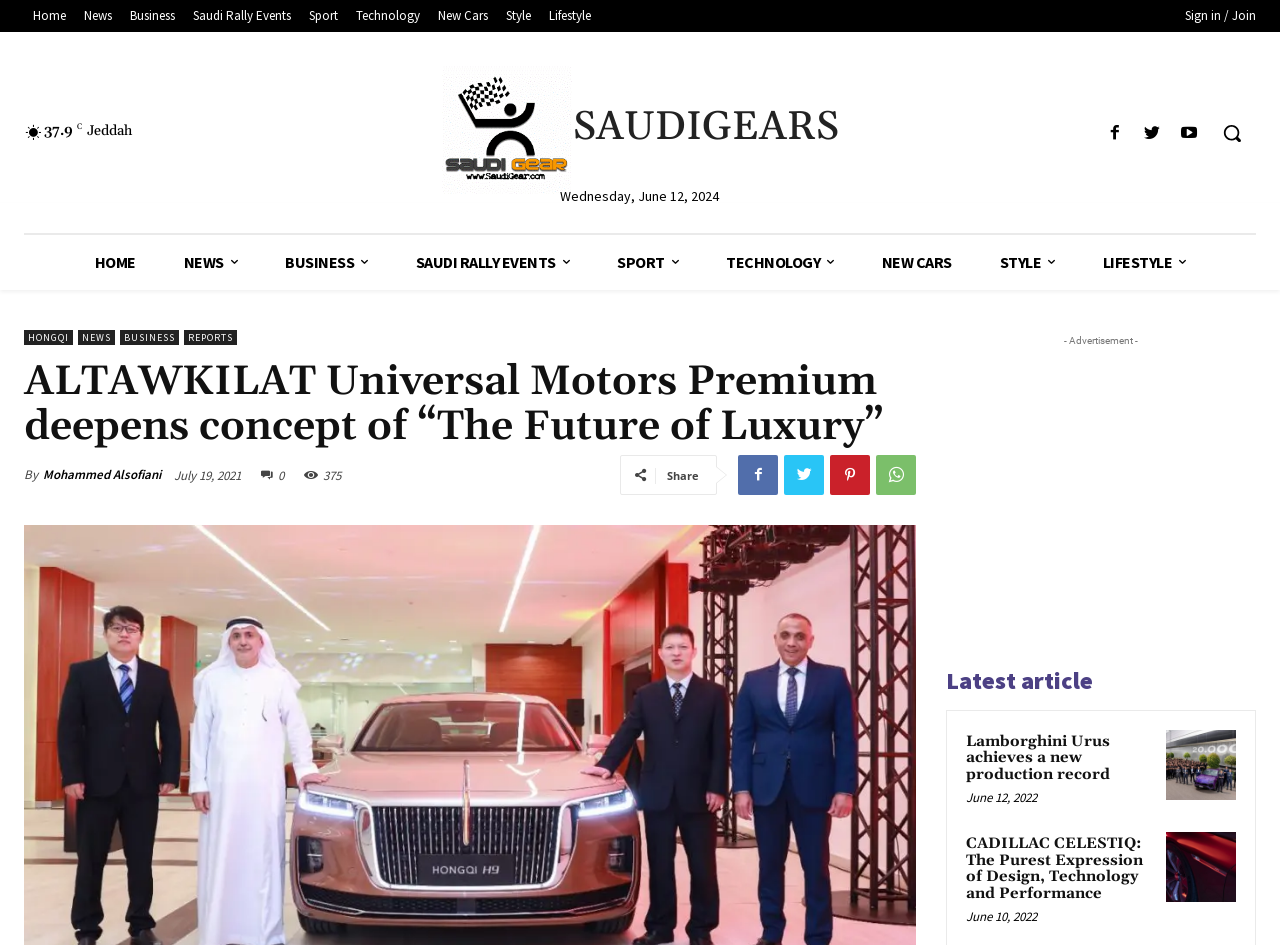Could you indicate the bounding box coordinates of the region to click in order to complete this instruction: "Check the weather".

[0.034, 0.13, 0.057, 0.149]